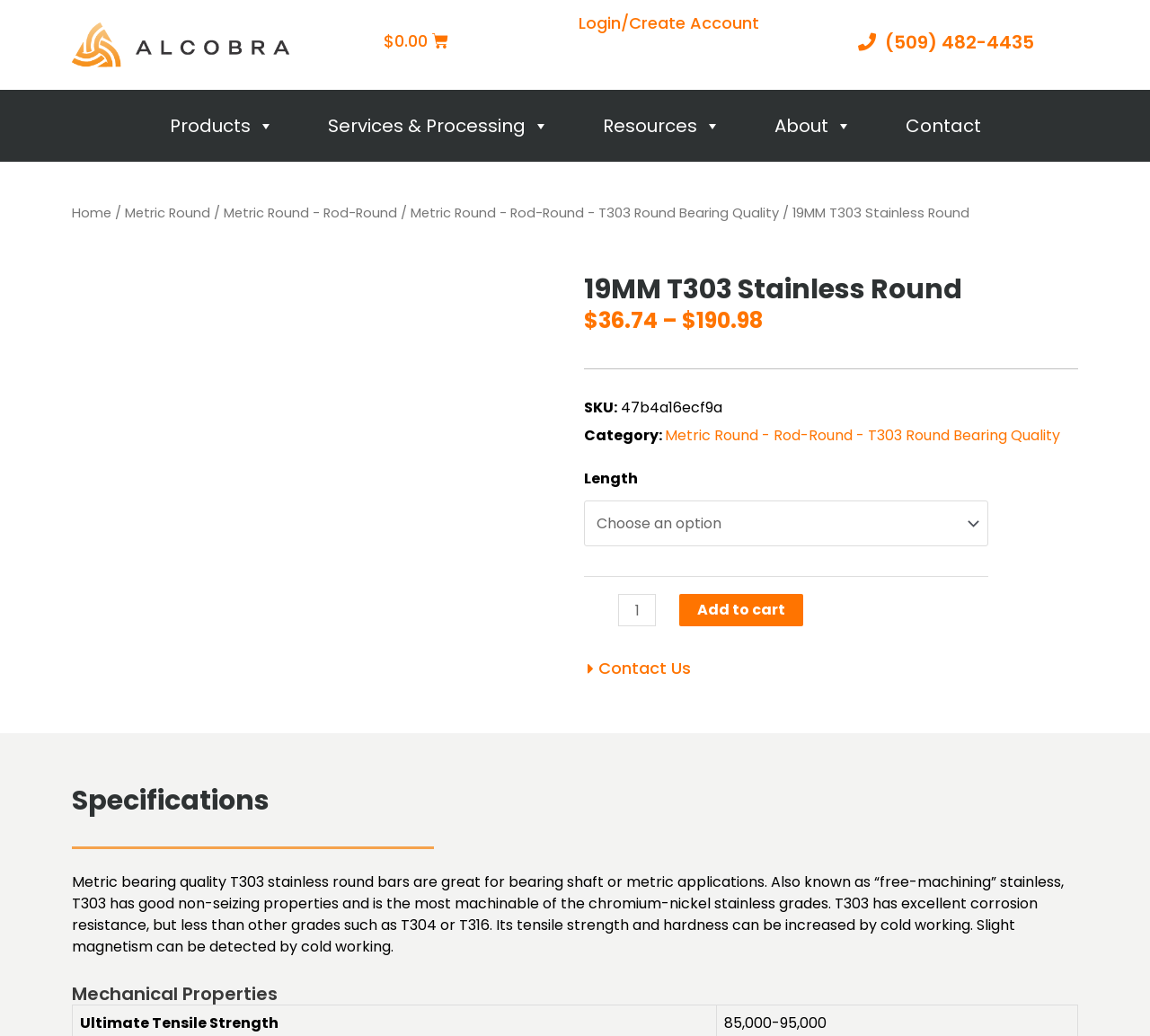Answer succinctly with a single word or phrase:
What is the price of the 19MM T303 Stainless Round?

$36.74